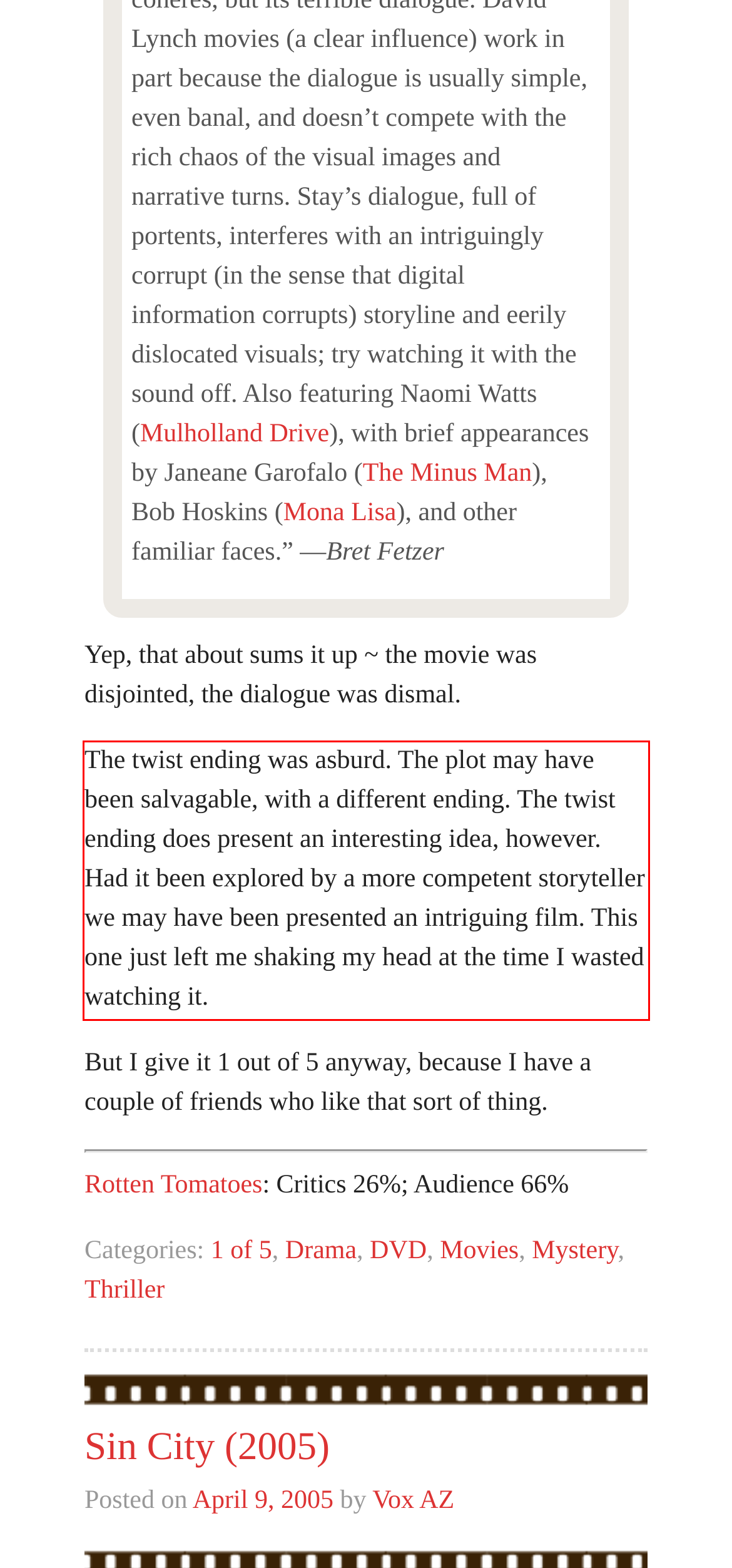Perform OCR on the text inside the red-bordered box in the provided screenshot and output the content.

The twist ending was asburd. The plot may have been salvagable, with a different ending. The twist ending does present an interesting idea, however. Had it been explored by a more competent storyteller we may have been presented an intriguing film. This one just left me shaking my head at the time I wasted watching it.